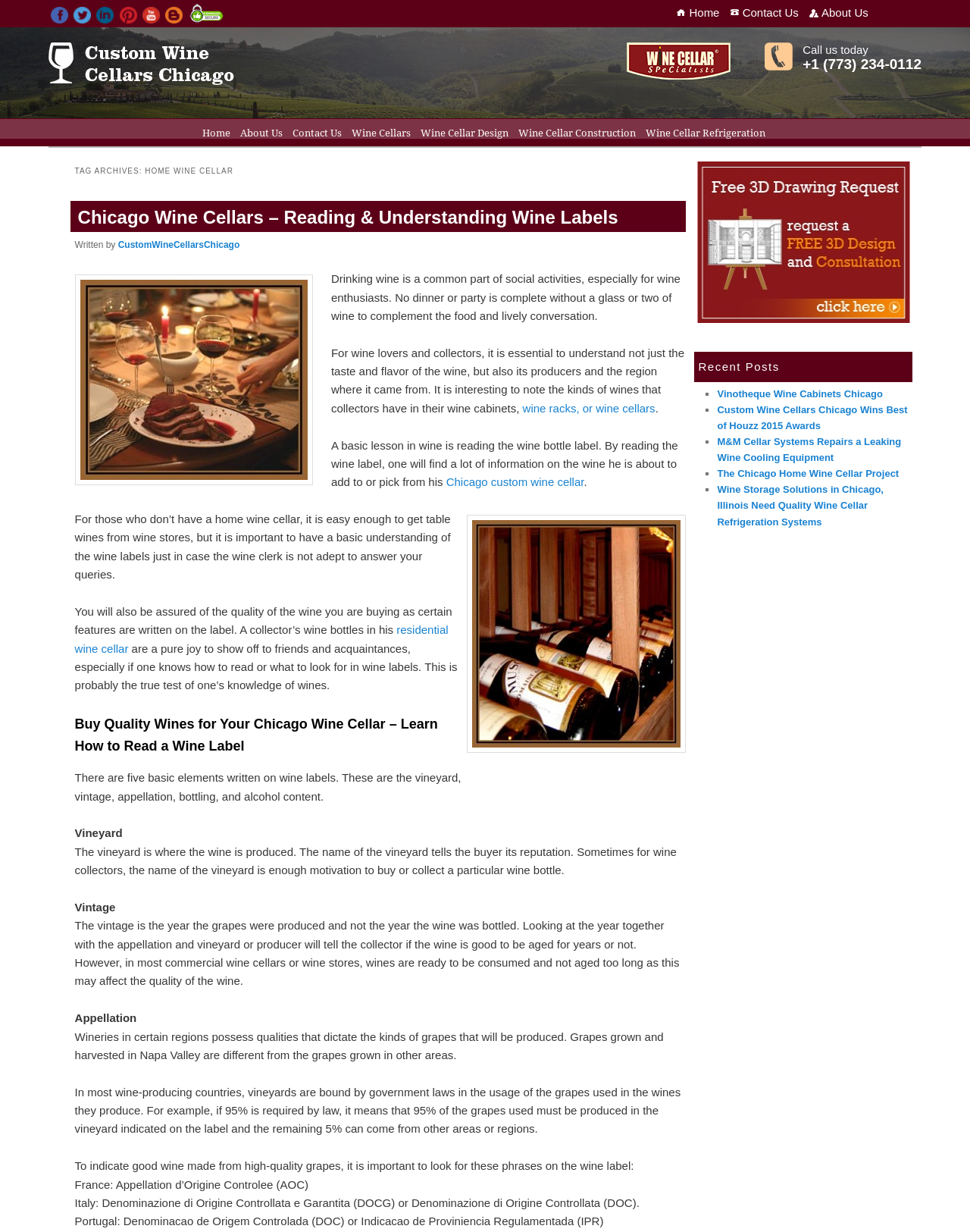Please indicate the bounding box coordinates of the element's region to be clicked to achieve the instruction: "Connect with us on Facebook". Provide the coordinates as four float numbers between 0 and 1, i.e., [left, top, right, bottom].

[0.05, 0.011, 0.074, 0.021]